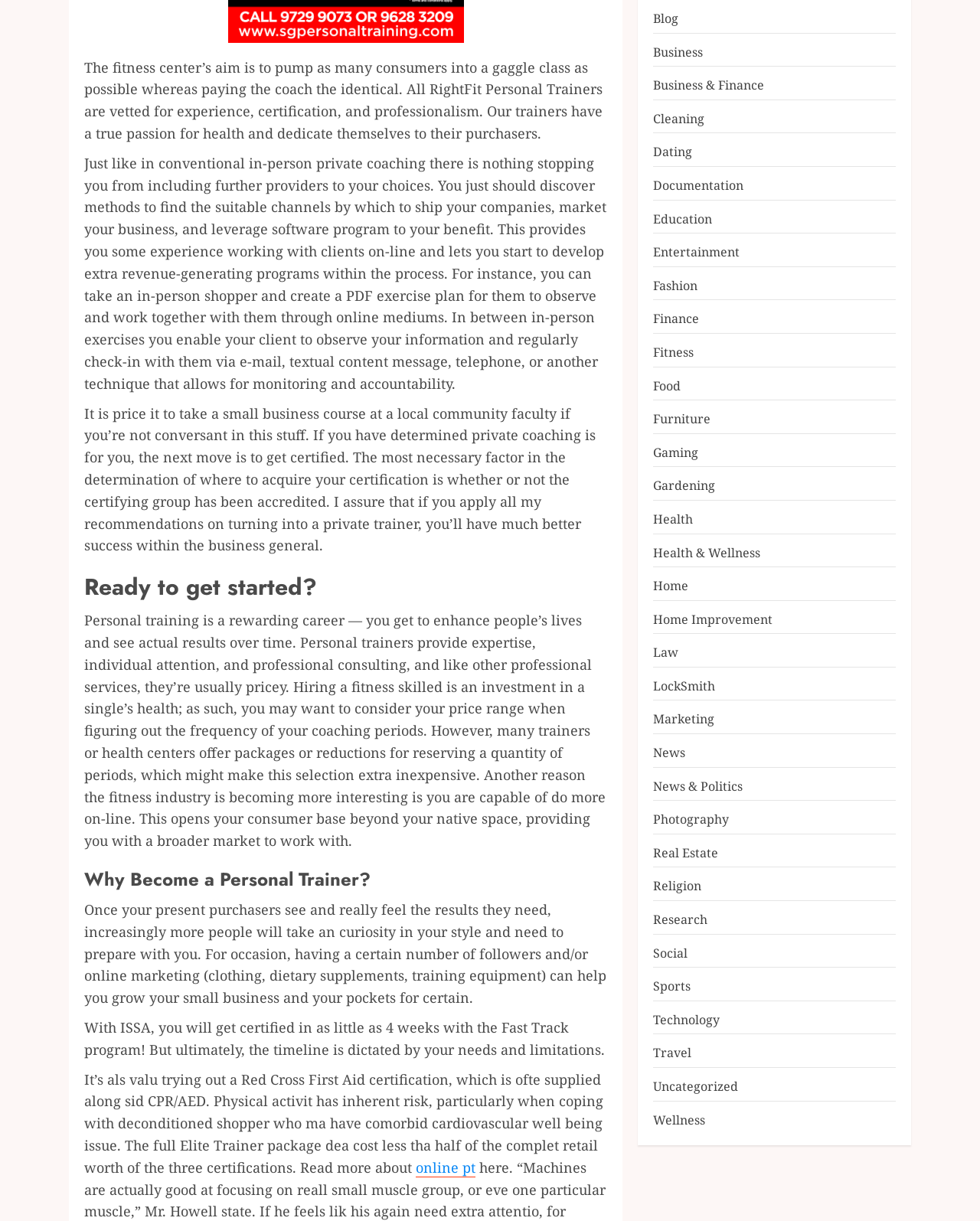Based on the image, provide a detailed response to the question:
What is the main goal of a fitness center?

According to the text, the main goal of a fitness center is to pump as many consumers into a group class as possible while paying the coach the same. This suggests that the center aims to maximize its revenue by filling its classes with as many clients as possible.